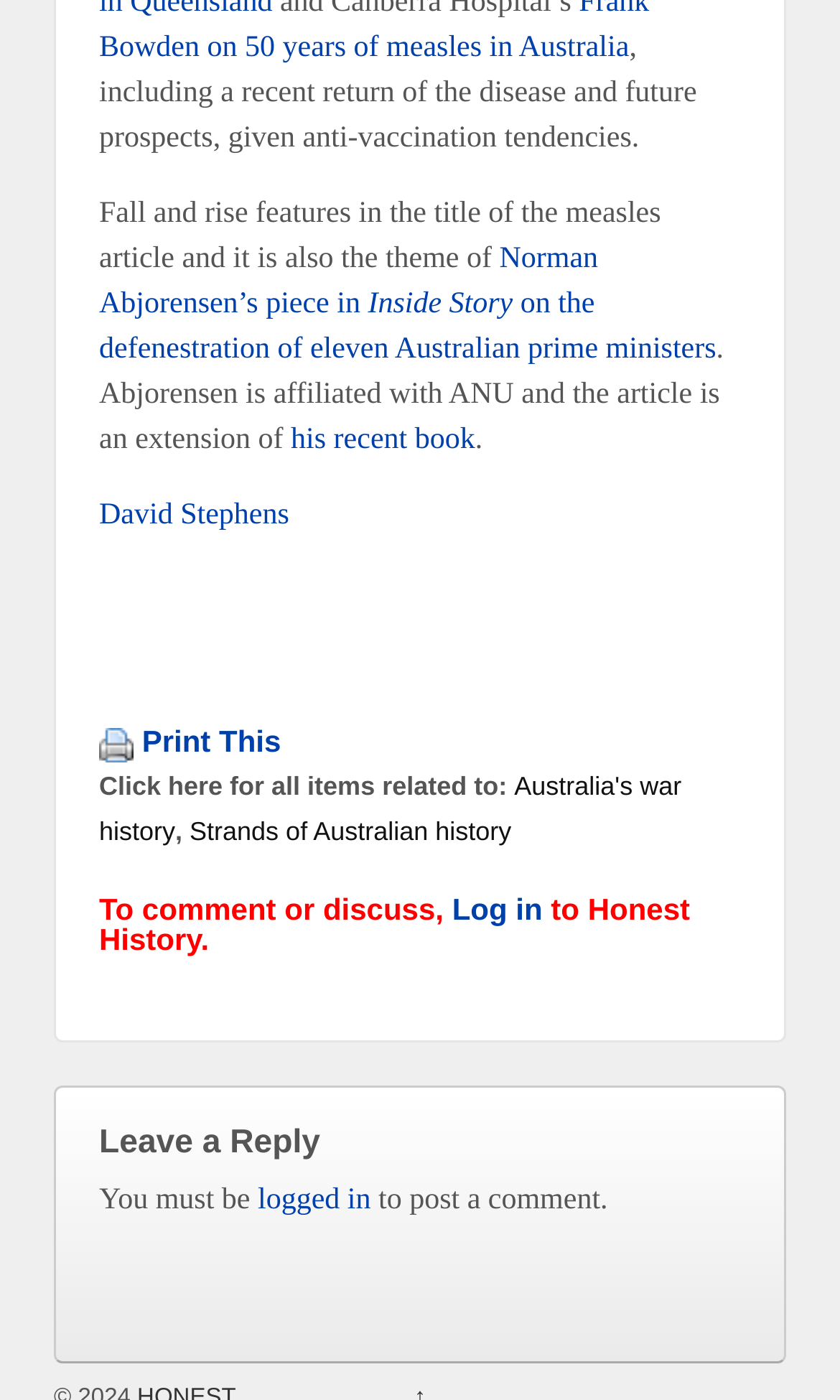Kindly determine the bounding box coordinates for the area that needs to be clicked to execute this instruction: "Explore Australia's war history".

[0.118, 0.551, 0.811, 0.605]